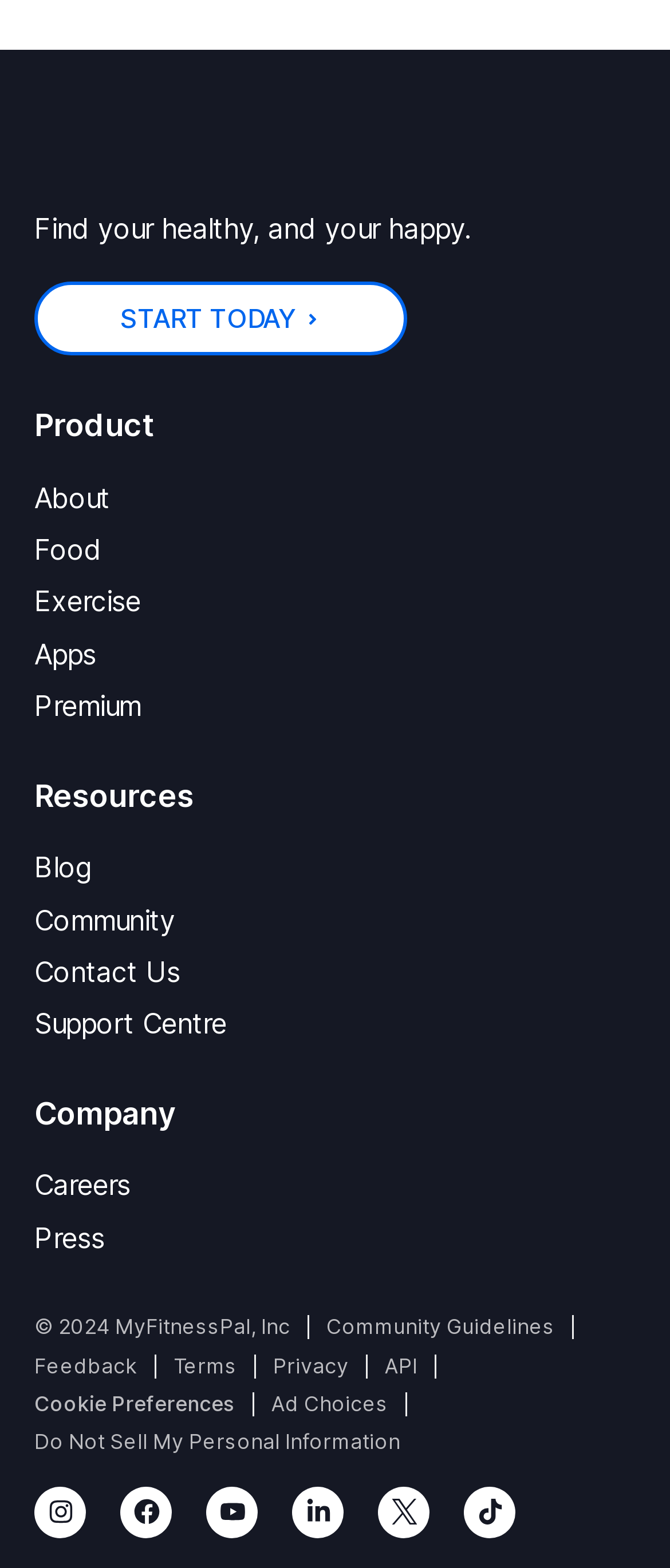Locate the bounding box coordinates of the element that needs to be clicked to carry out the instruction: "View May 2023". The coordinates should be given as four float numbers ranging from 0 to 1, i.e., [left, top, right, bottom].

None